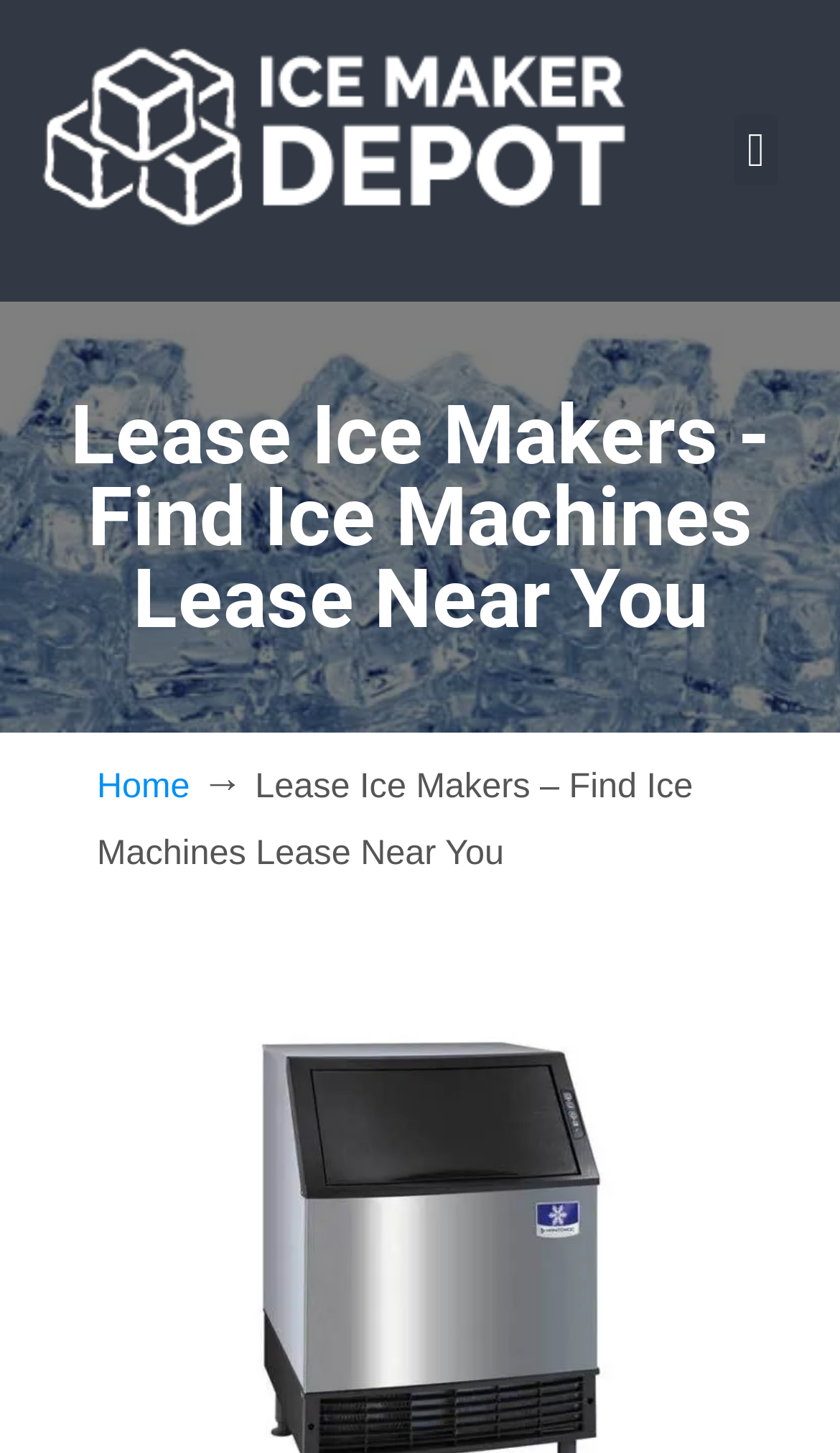From the image, can you give a detailed response to the question below:
How can users access the website's main content?

The presence of links such as 'Home' suggests that users can click on them to access the website's main content, which may include information about ice makers, leasing options, and other related topics.